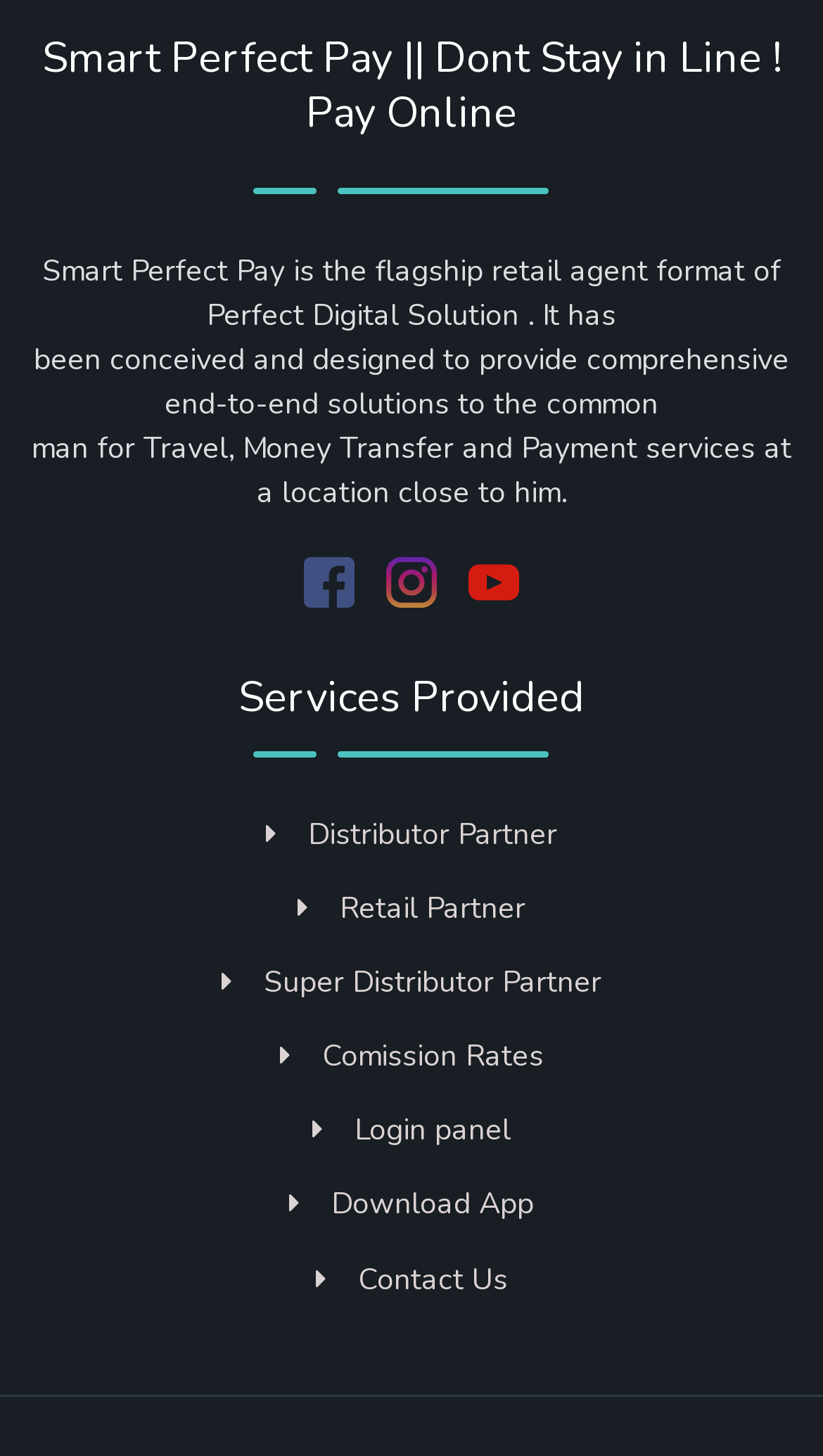Please specify the bounding box coordinates of the element that should be clicked to execute the given instruction: 'Login to account'. Ensure the coordinates are four float numbers between 0 and 1, expressed as [left, top, right, bottom].

[0.379, 0.763, 0.621, 0.79]